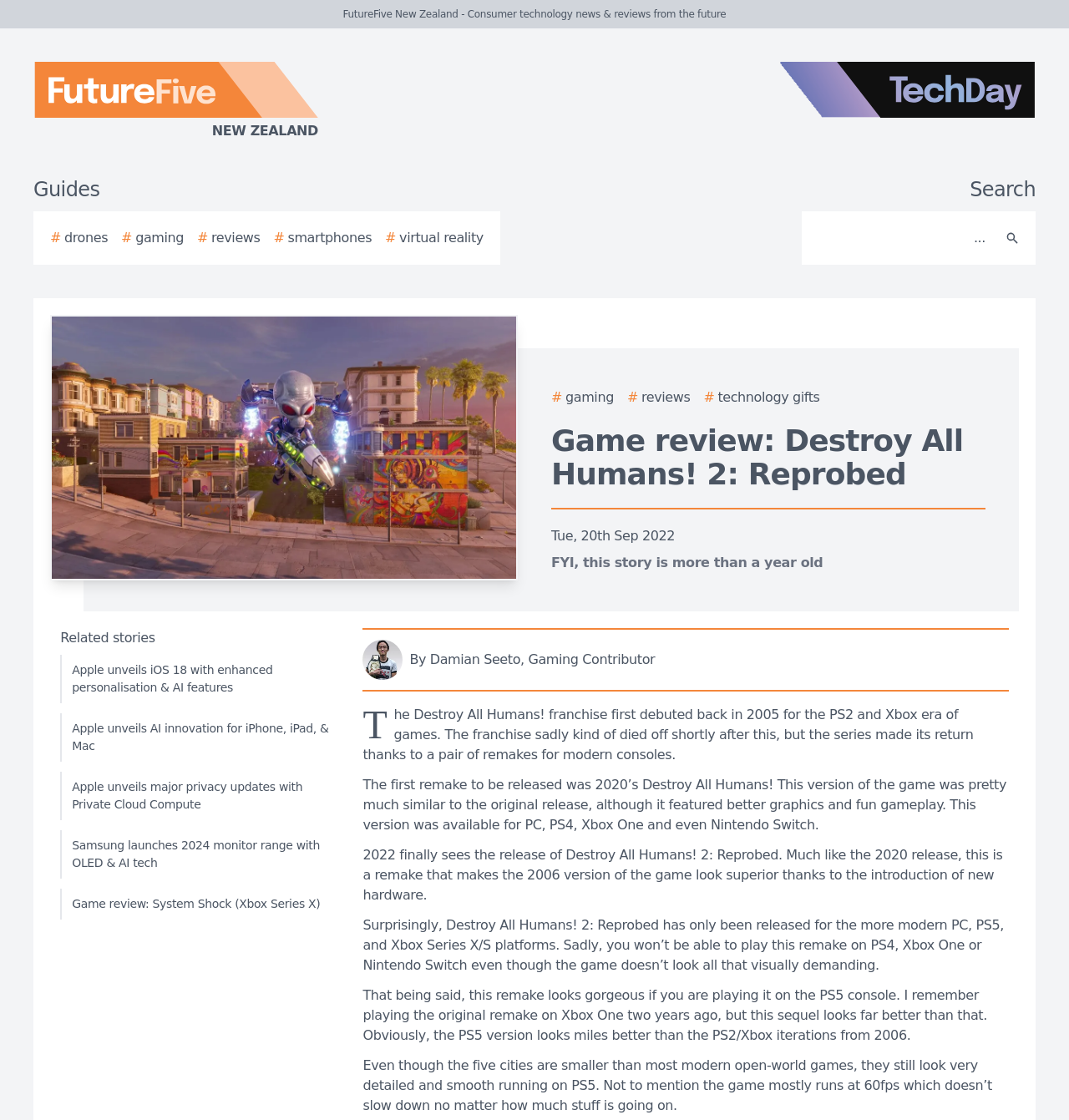Find and indicate the bounding box coordinates of the region you should select to follow the given instruction: "Click on the 'Home' link".

None